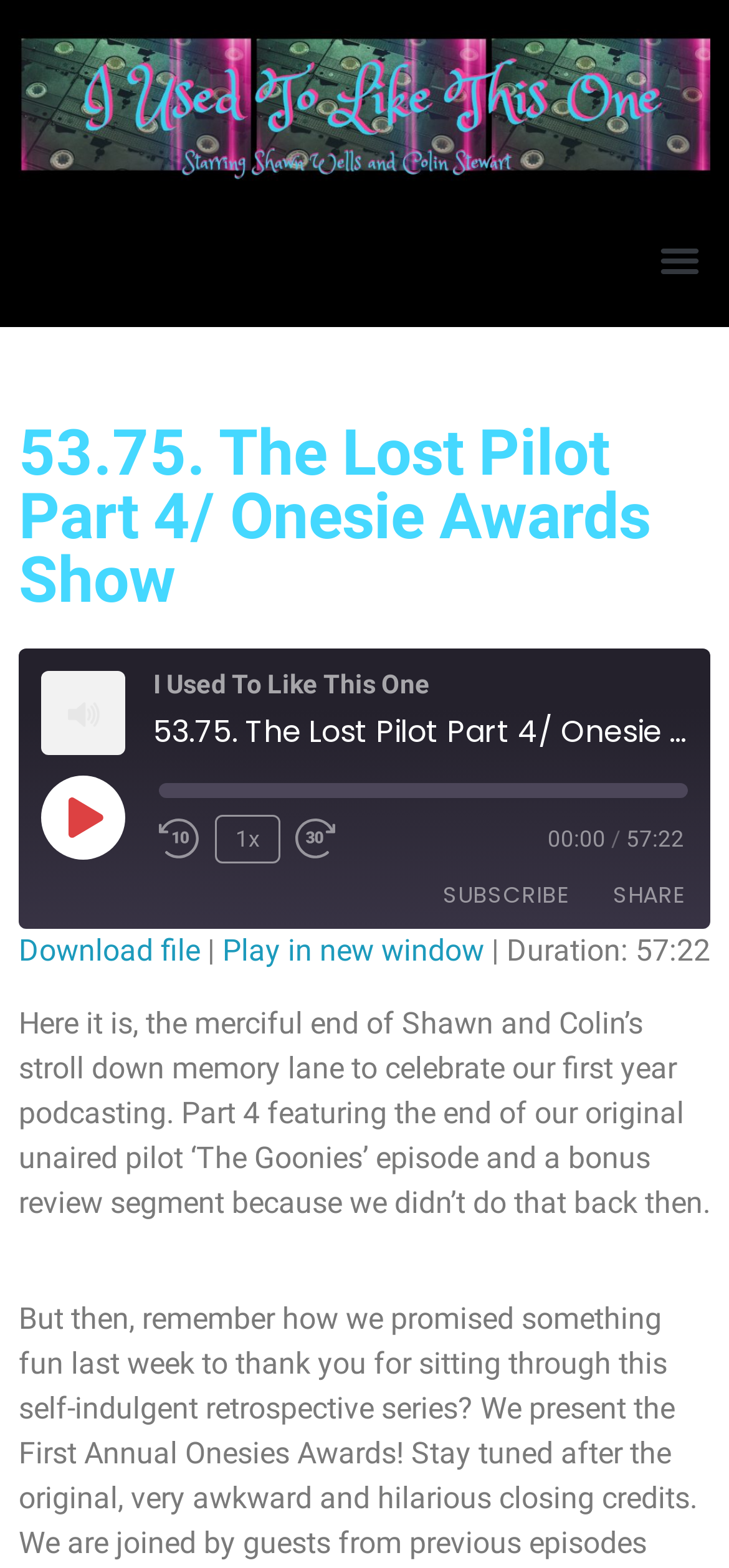What is the text on the image?
Please provide a single word or phrase in response based on the screenshot.

I Used To Like This One